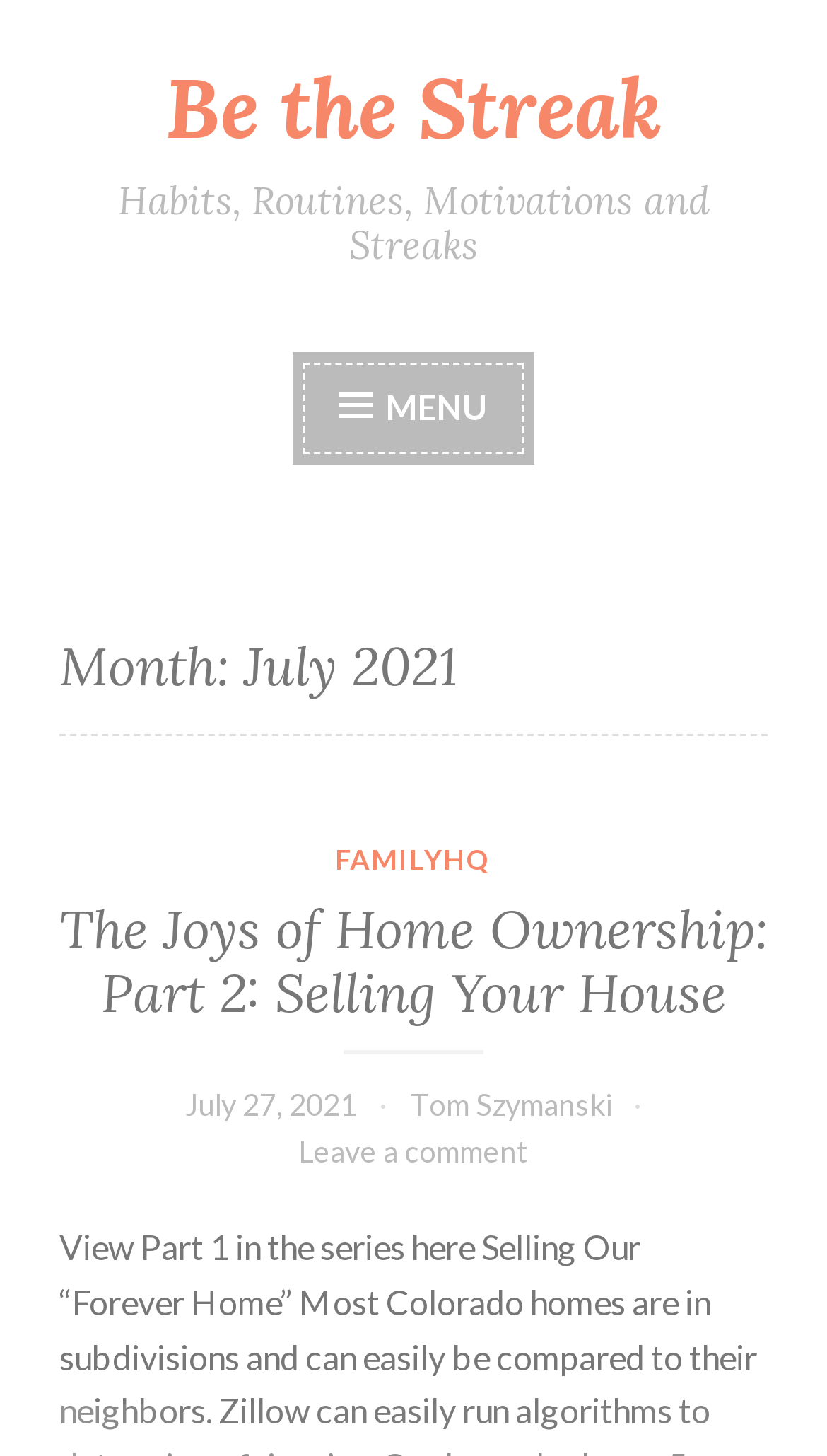Using the webpage screenshot, find the UI element described by July 27, 2021July 24, 2021. Provide the bounding box coordinates in the format (top-left x, top-left y, bottom-right x, bottom-right y), ensuring all values are floating point numbers between 0 and 1.

[0.224, 0.745, 0.431, 0.77]